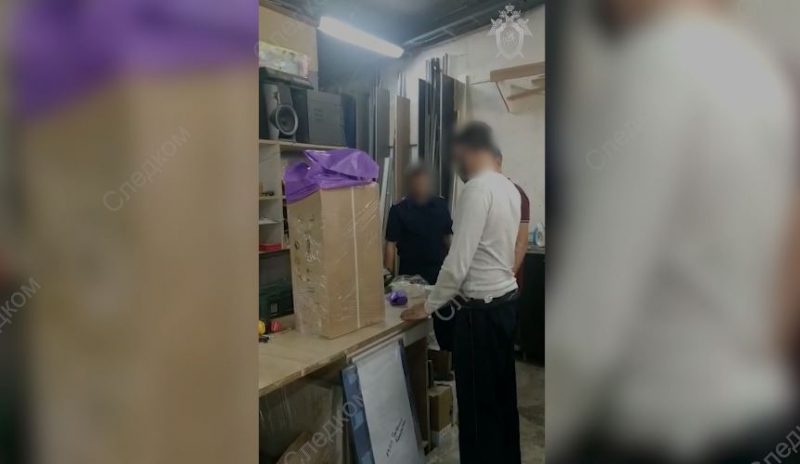What is the background of the room? Based on the image, give a response in one word or a short phrase.

Shelves and other items